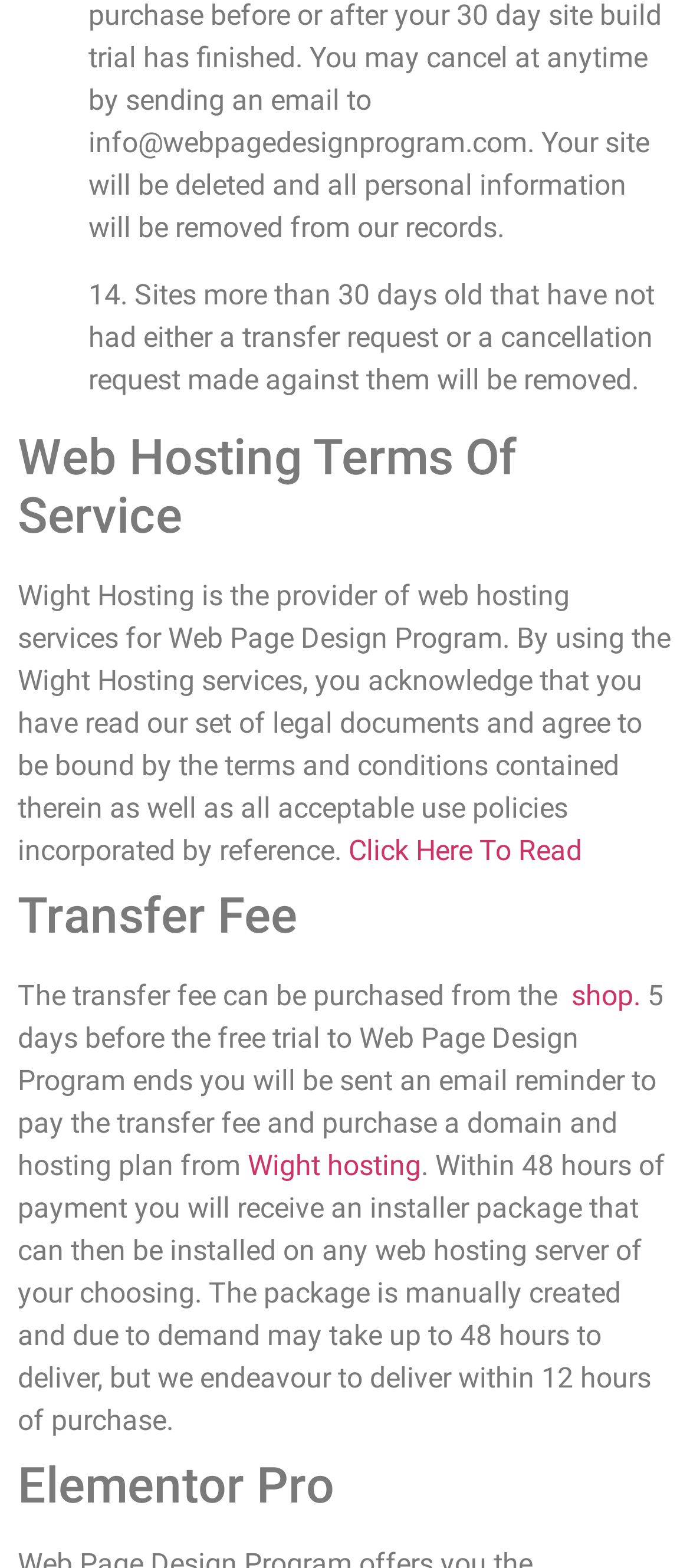Using the description: "Small Business Ideas", determine the UI element's bounding box coordinates. Ensure the coordinates are in the format of four float numbers between 0 and 1, i.e., [left, top, right, bottom].

None